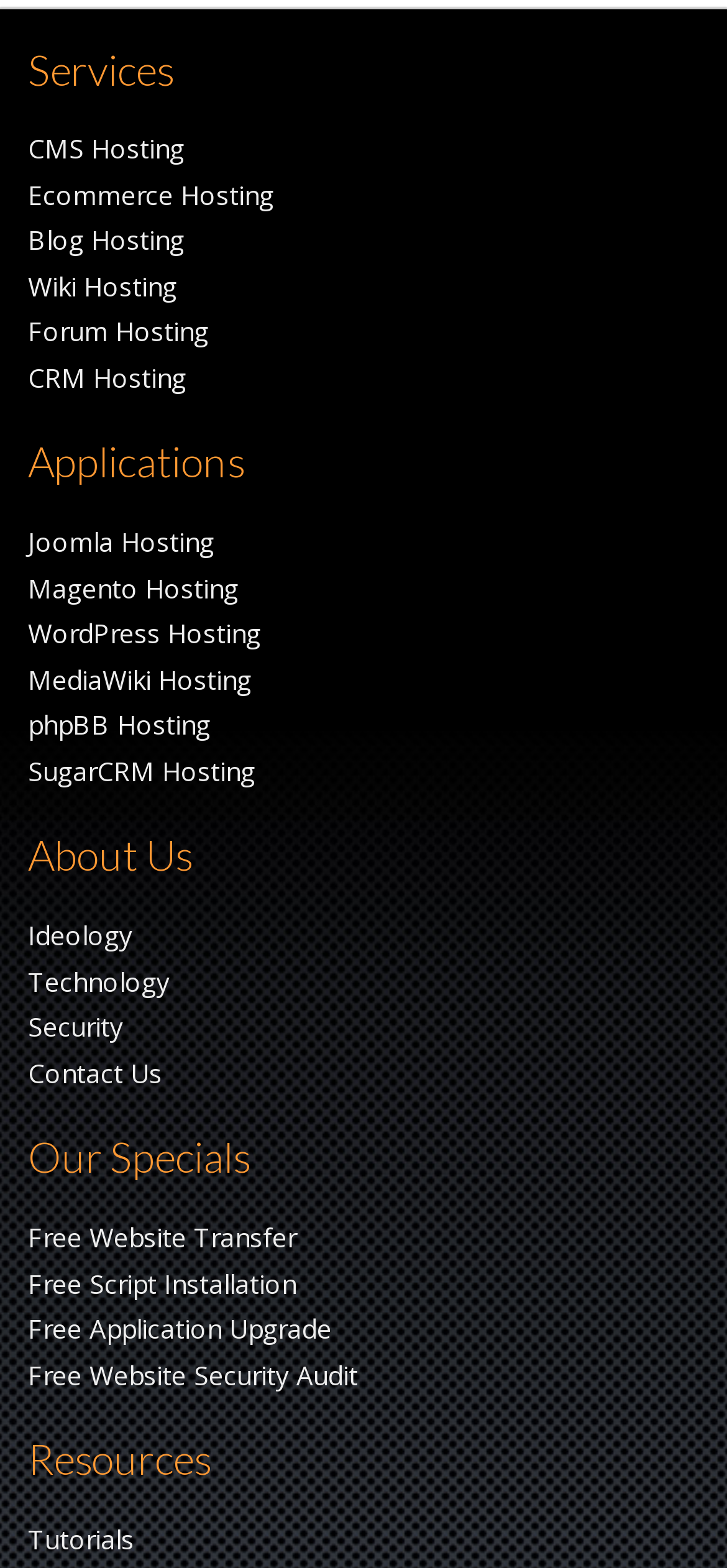Provide the bounding box coordinates for the specified HTML element described in this description: "Free Script Installation". The coordinates should be four float numbers ranging from 0 to 1, in the format [left, top, right, bottom].

[0.038, 0.807, 0.408, 0.829]